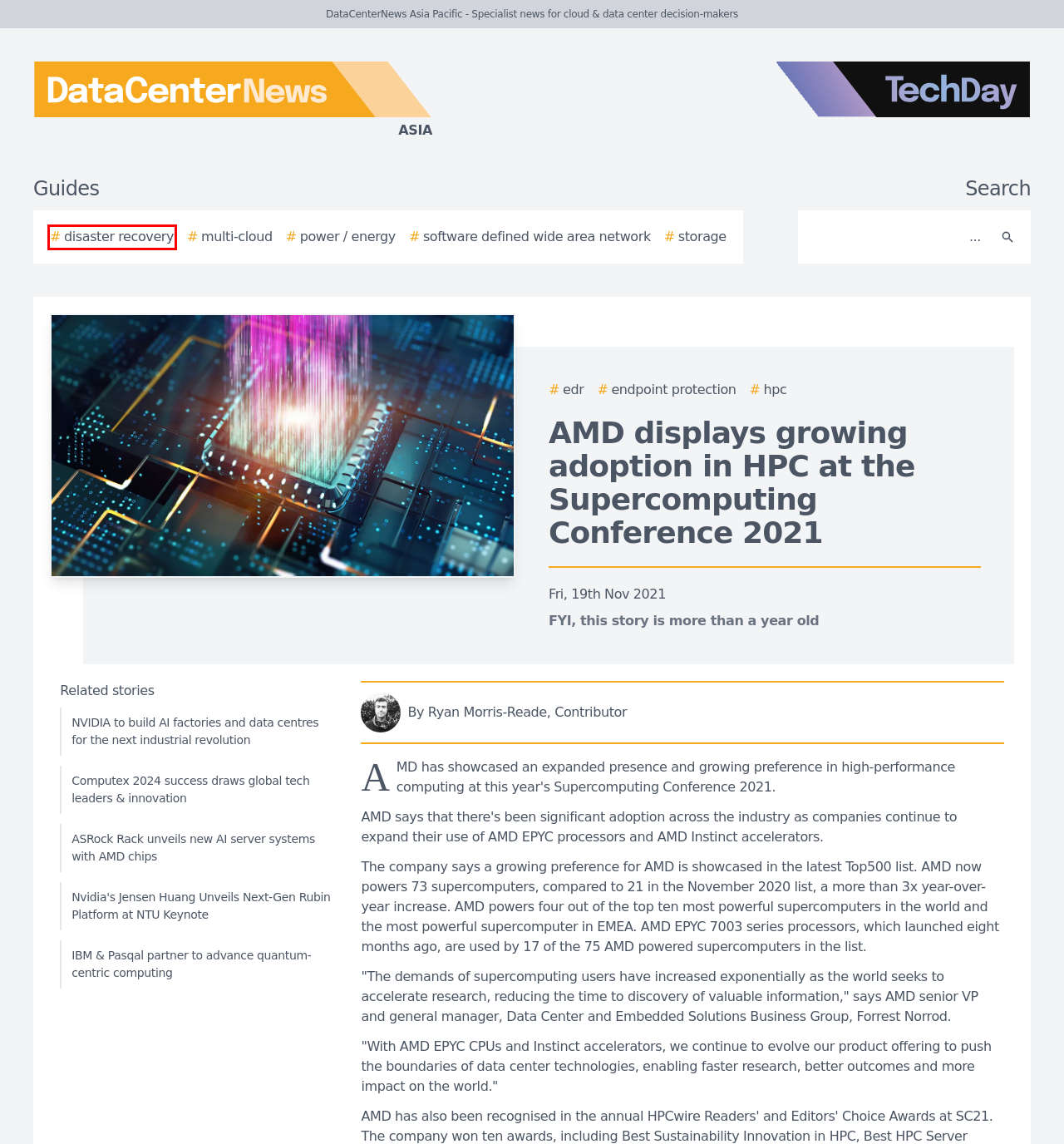A screenshot of a webpage is given, marked with a red bounding box around a UI element. Please select the most appropriate webpage description that fits the new page after clicking the highlighted element. Here are the candidates:
A. The 2024 Ultimate Guide to Storage
B. TechDay Asia - Asia's technology news network
C. The 2024 Ultimate Guide to Disaster Recovery
D. The 2024 Ultimate Guide to Software Defined Wide Area Network
E. The 2024 Ultimate Guide to Endpoint Detection and Response
F. The 2024 Ultimate Guide to Multi-cloud
G. The 2024 Ultimate Guide to High Performance Computing
H. The 2024 Ultimate Guide to Endpoint Protection

C